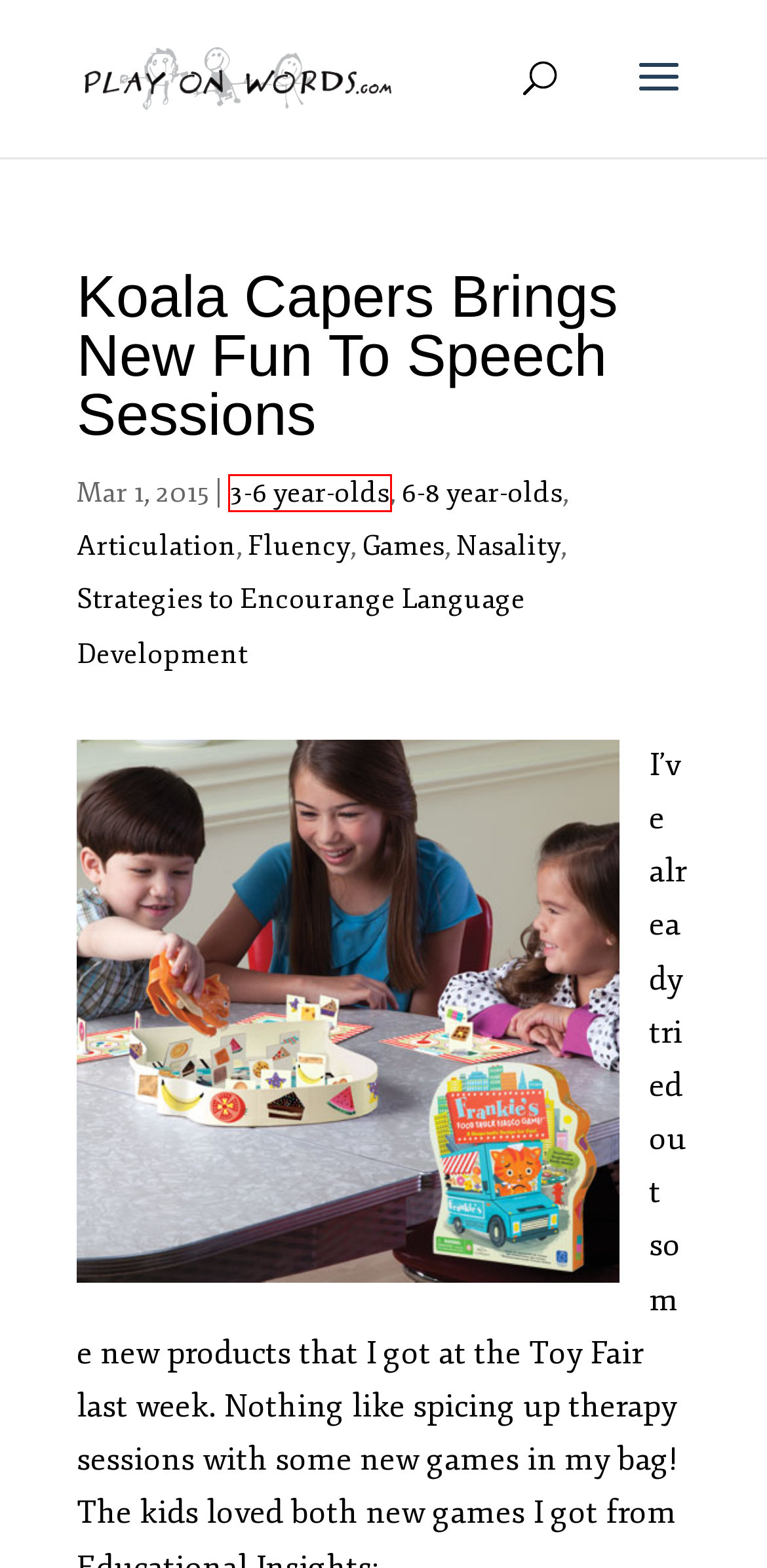You are given a screenshot of a webpage with a red bounding box around an element. Choose the most fitting webpage description for the page that appears after clicking the element within the red bounding box. Here are the candidates:
A. Fluency Archives - Play on Words
B. Games Archives - Play on Words
C. 3-6 year-olds Archives - Play on Words
D. Strategies to Encourange Language Development Archives - Play on Words
E. Nasality Archives - Play on Words
F. Articulation Archives - Play on Words
G. 6-8 year-olds Archives - Play on Words
H. Play on Words - Where Play Advances Language Development & Speech

C